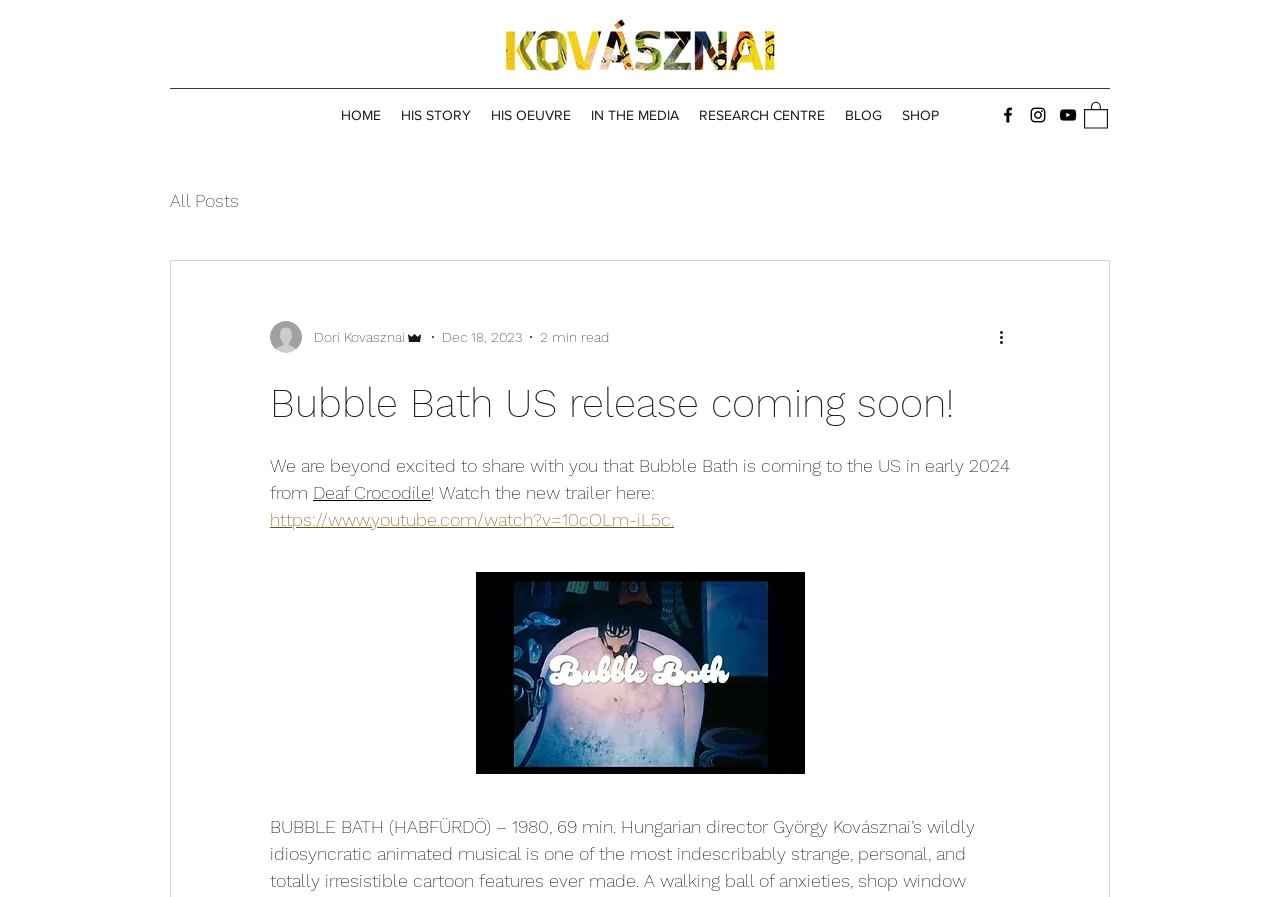What is the function of the 'More actions' button?
Using the information from the image, answer the question thoroughly.

The 'More actions' button is likely intended to display additional options or actions related to the blog post, such as editing or deleting the post, as it is a common convention in blog interfaces to have a 'More actions' or 'Options' button.